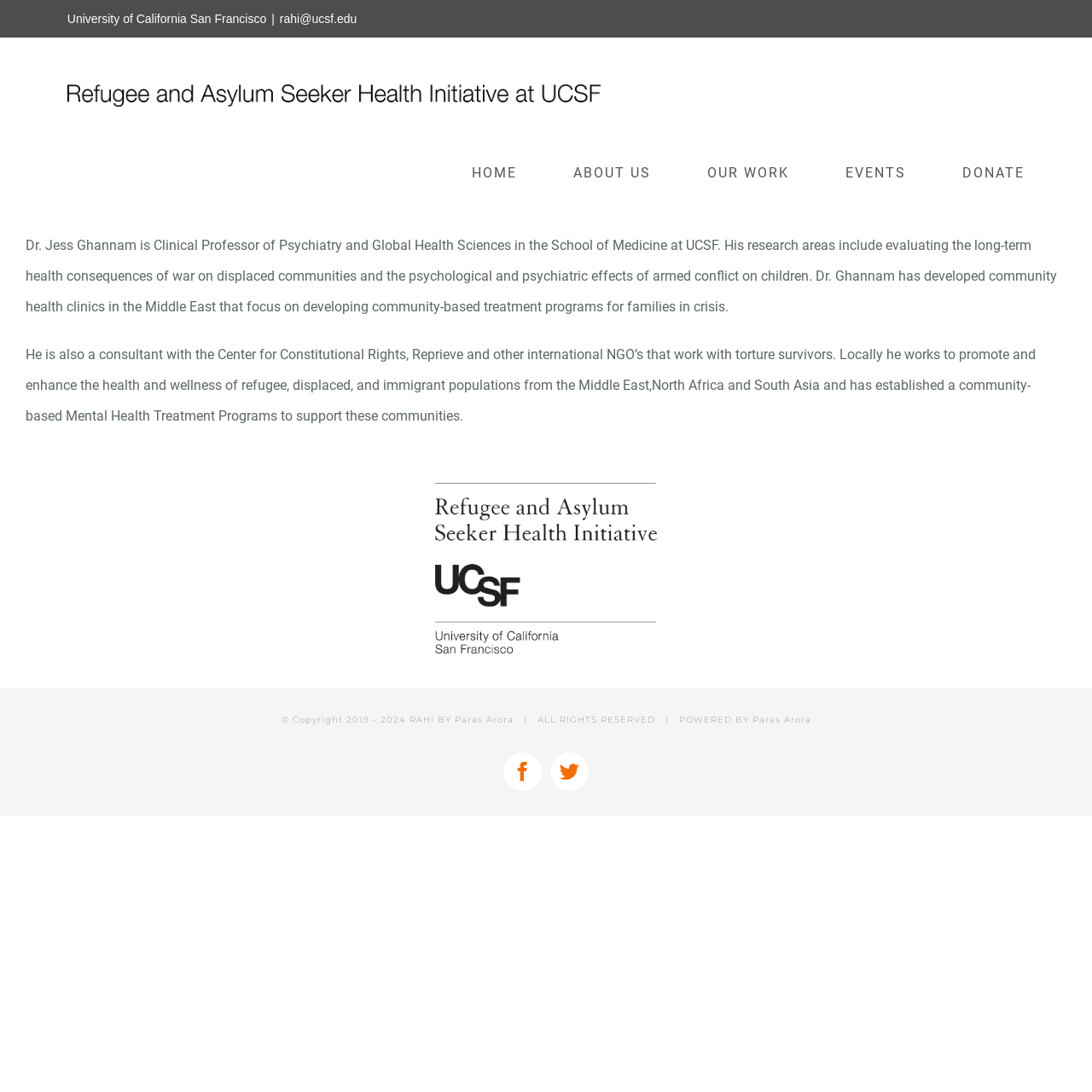Respond to the following query with just one word or a short phrase: 
What is the bounding box coordinate of the UCSF RAHI Logo?

[0.062, 0.077, 0.55, 0.097]